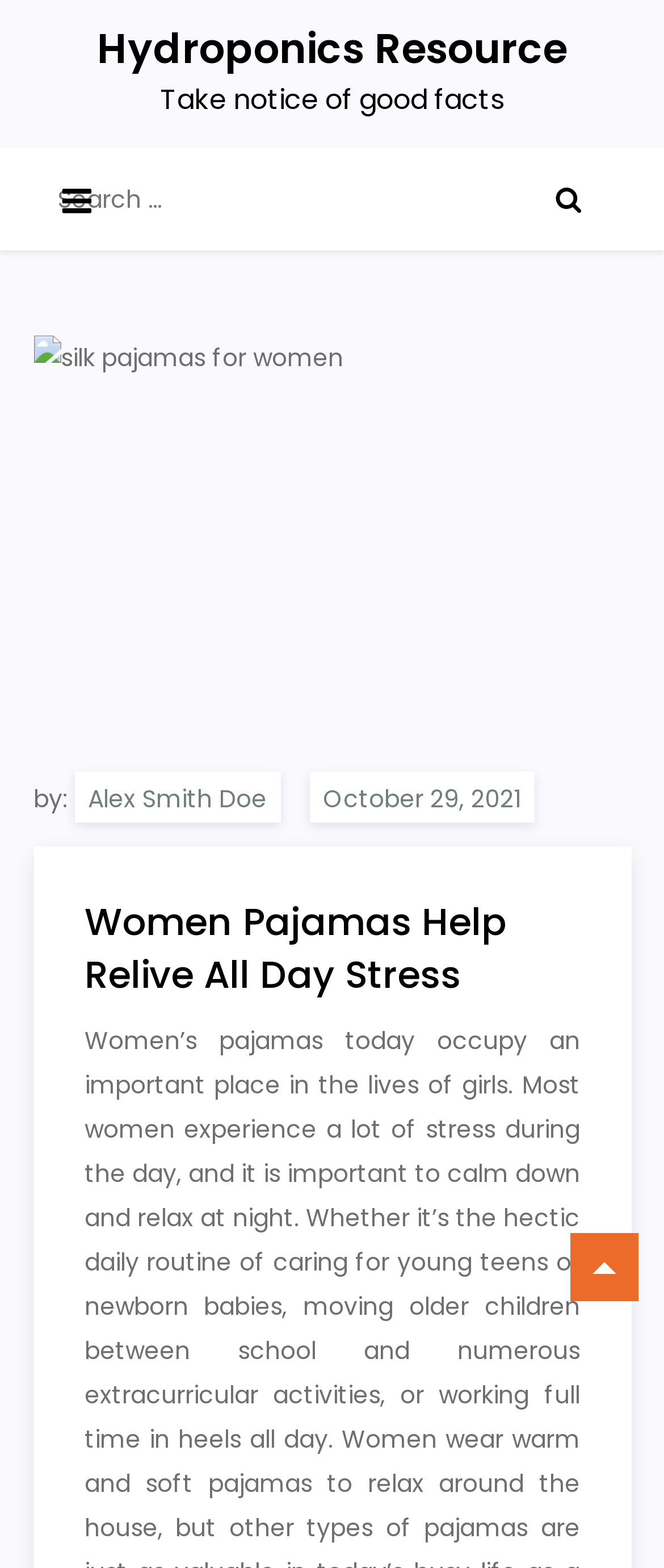Summarize the webpage with a detailed and informative caption.

The webpage is about women's pajamas and their benefits in relieving stress. At the top, there is a link to "Hydroponics Resource" on the right side. Below it, there is a static text "Take notice of good facts". 

On the left side, there is a button to expand the primary menu, and next to it, a search bar with a label "Search for:". The search bar has a button on the right side with an image. 

Below the search bar, there is a large image of silk pajamas for women, taking up most of the width. Above the image, there is a text "by:" followed by a link to the author "Alex Smith Doe" and a link to the date "October 29, 2021" with a time icon. 

The main content of the webpage is a heading "Women Pajamas Help Relive All Day Stress" which is centered on the page. At the bottom right, there is another link.